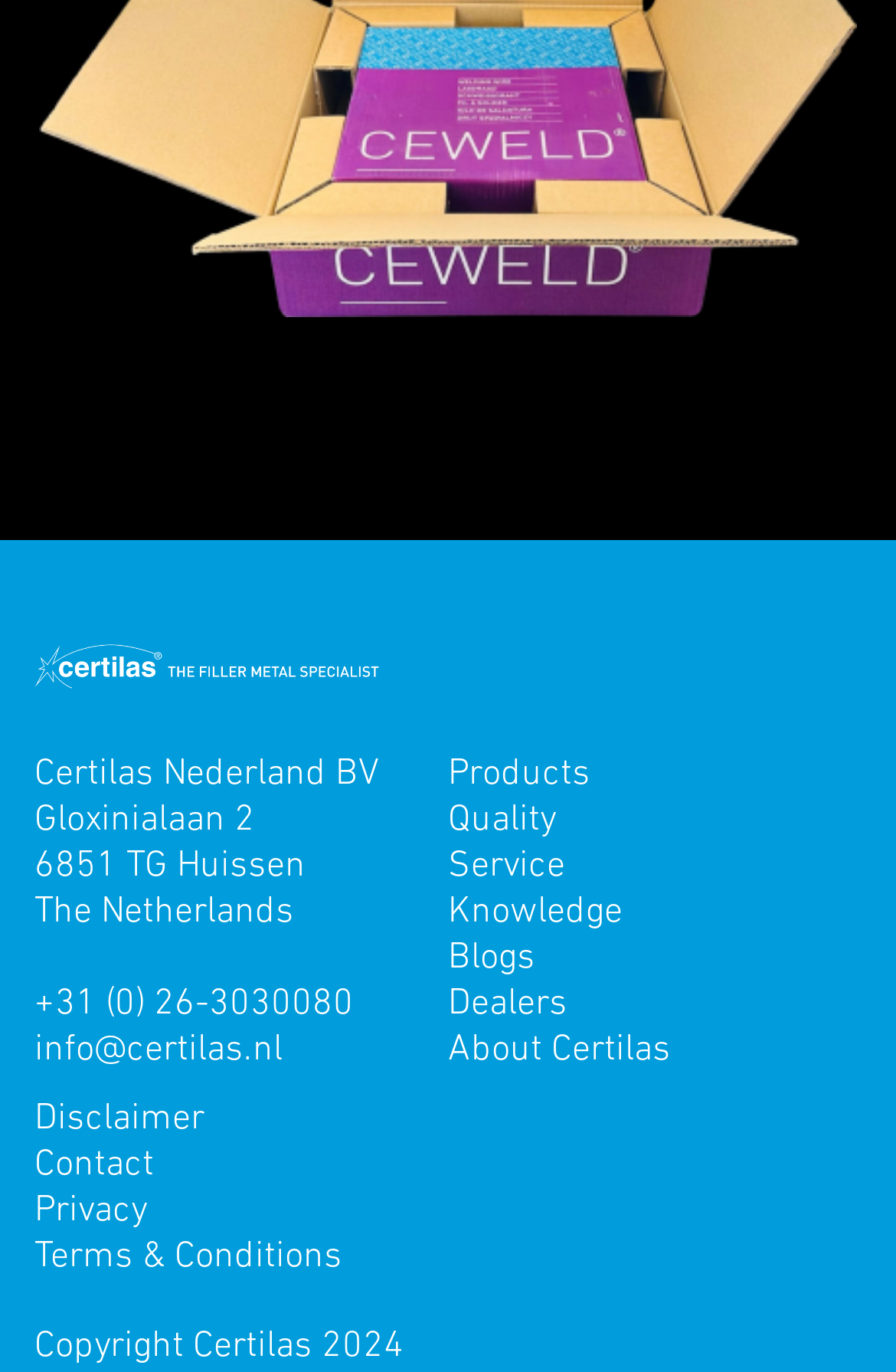Identify the bounding box coordinates for the UI element described as follows: Ken Hungerford. Use the format (top-left x, top-left y, bottom-right x, bottom-right y) and ensure all values are floating point numbers between 0 and 1.

None